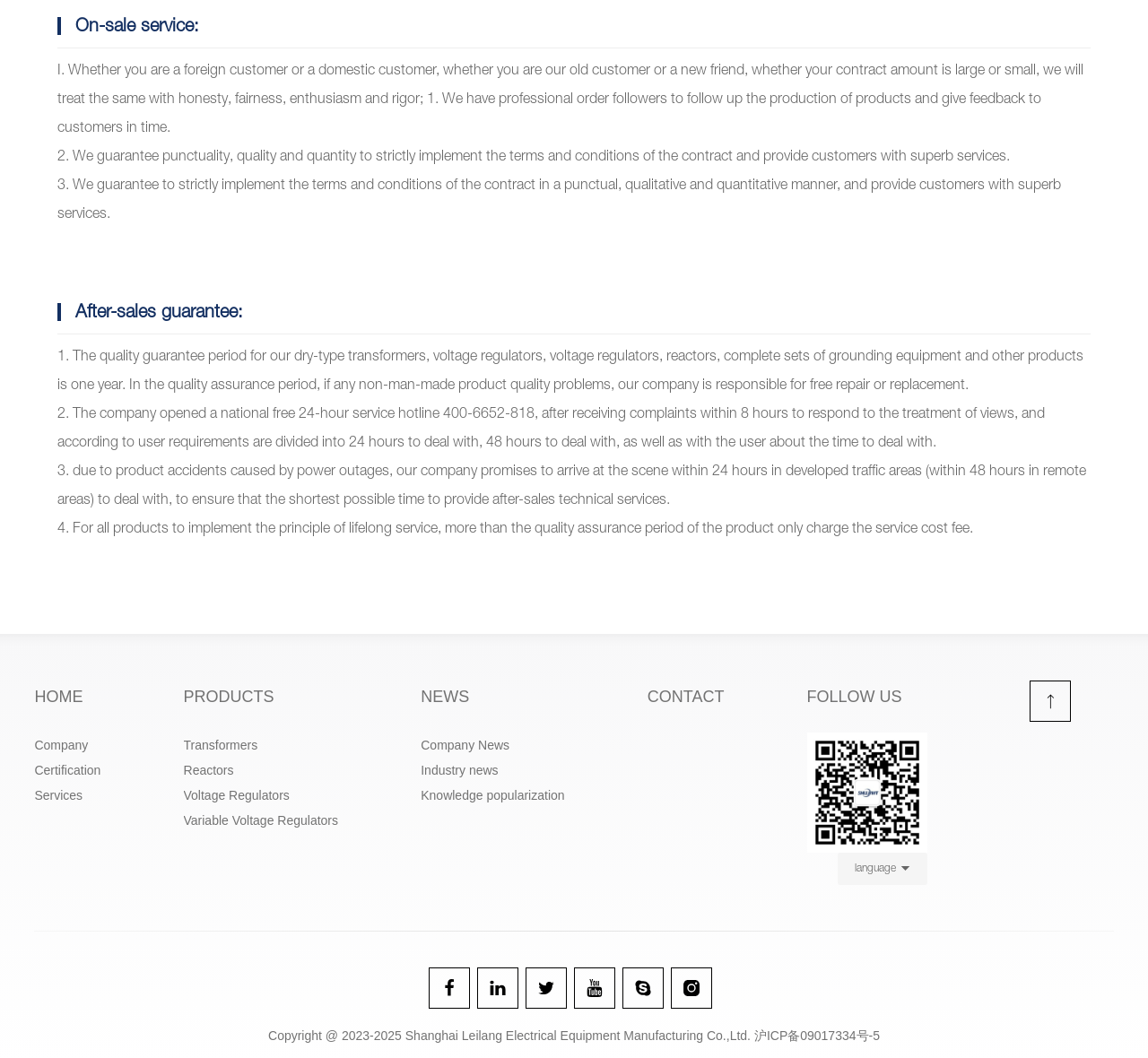Locate the bounding box of the UI element with the following description: "Reactors".

[0.16, 0.716, 0.367, 0.739]